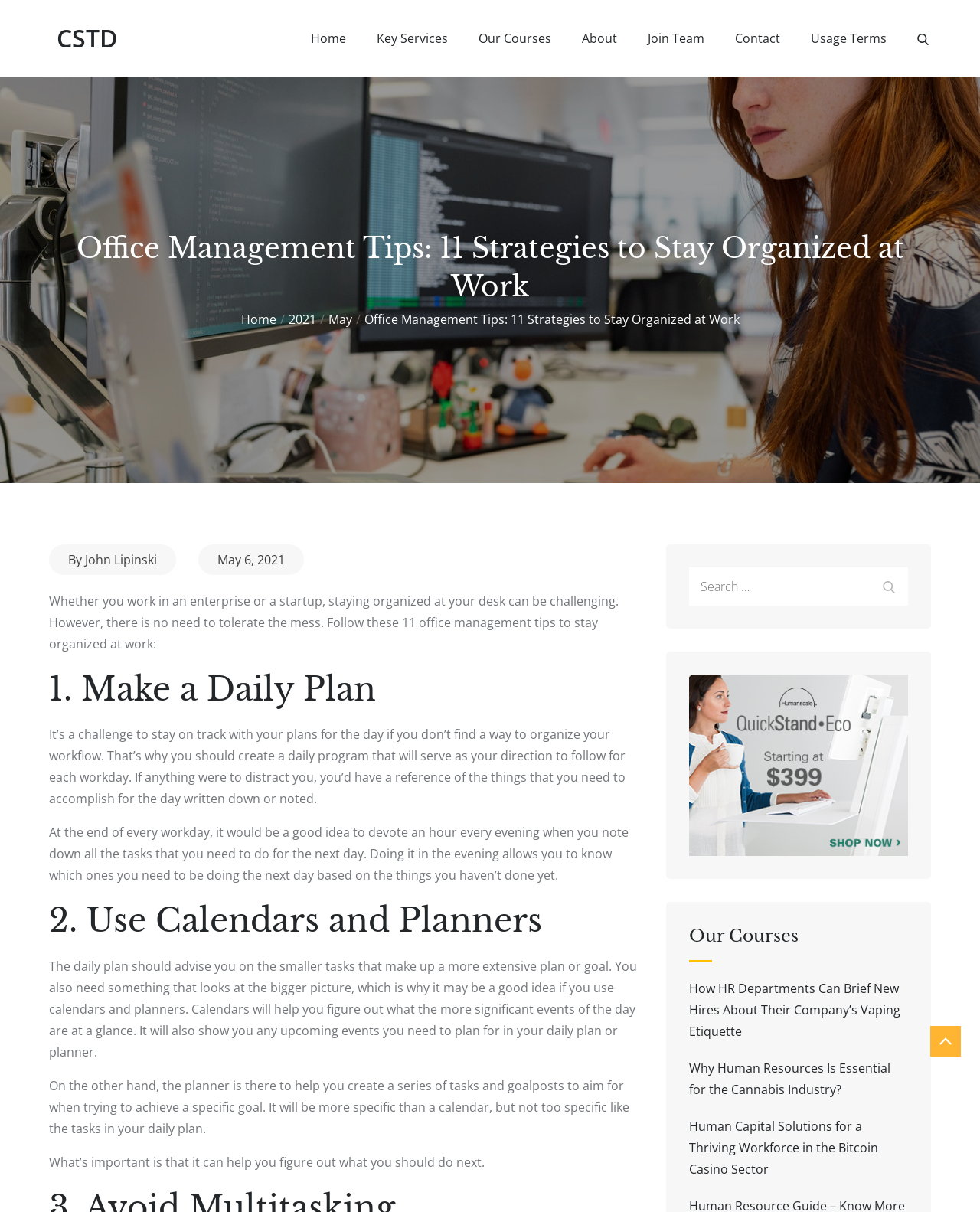Provide a thorough summary of the webpage.

This webpage is about office management tips, specifically providing 11 strategies to stay organized at work. At the top, there is a navigation bar with 7 links: "Home", "Key Services", "Our Courses", "About", "Join Team", "Contact", and "Usage Terms". Below the navigation bar, there is a heading that displays the title of the webpage, "Office Management Tips: 11 Strategies to Stay Organized at Work". 

On the left side, there is a breadcrumbs navigation section that shows the path "Home > 2021 > May > Office Management Tips: 11 Strategies to Stay Organized at Work". Below the breadcrumbs, there is an article section that starts with a brief introduction to the importance of staying organized at work. The article is divided into sections, each with a heading and a descriptive paragraph. The first section is "1. Make a Daily Plan", which explains the importance of creating a daily plan to stay on track. The second section is "2. Use Calendars and Planners", which discusses the benefits of using calendars and planners to visualize tasks and goals.

On the right side, there is a search bar with a search box and a search button. Below the search bar, there is a section titled "Our Courses" that lists three links to related courses. The webpage has a clean and organized layout, making it easy to navigate and read.